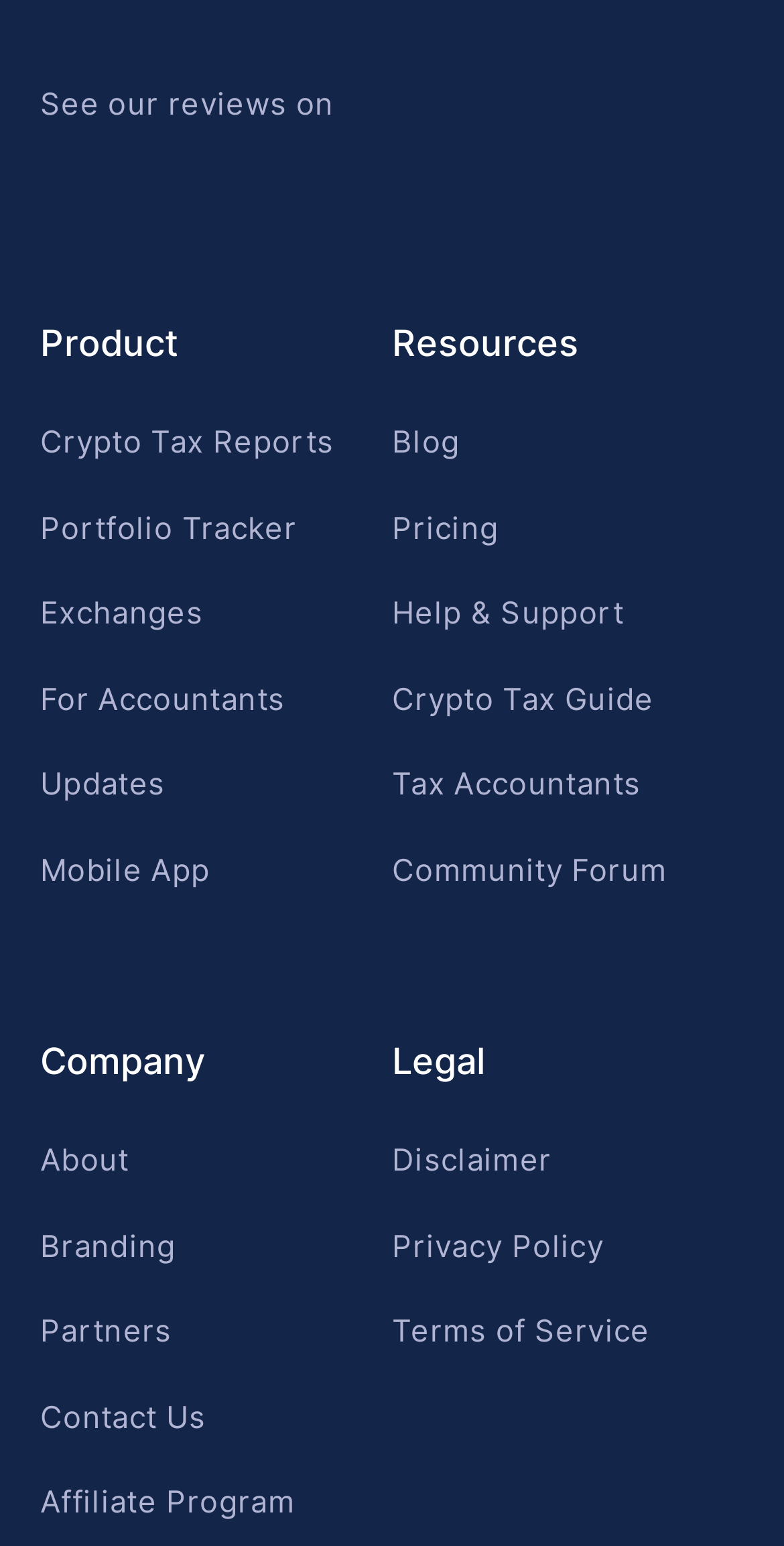Please study the image and answer the question comprehensively:
What is the last item in the Product category?

I examined the links under the Product category and found that the last item is 'Mobile App', which is represented by the link with the text 'Mobile App'.